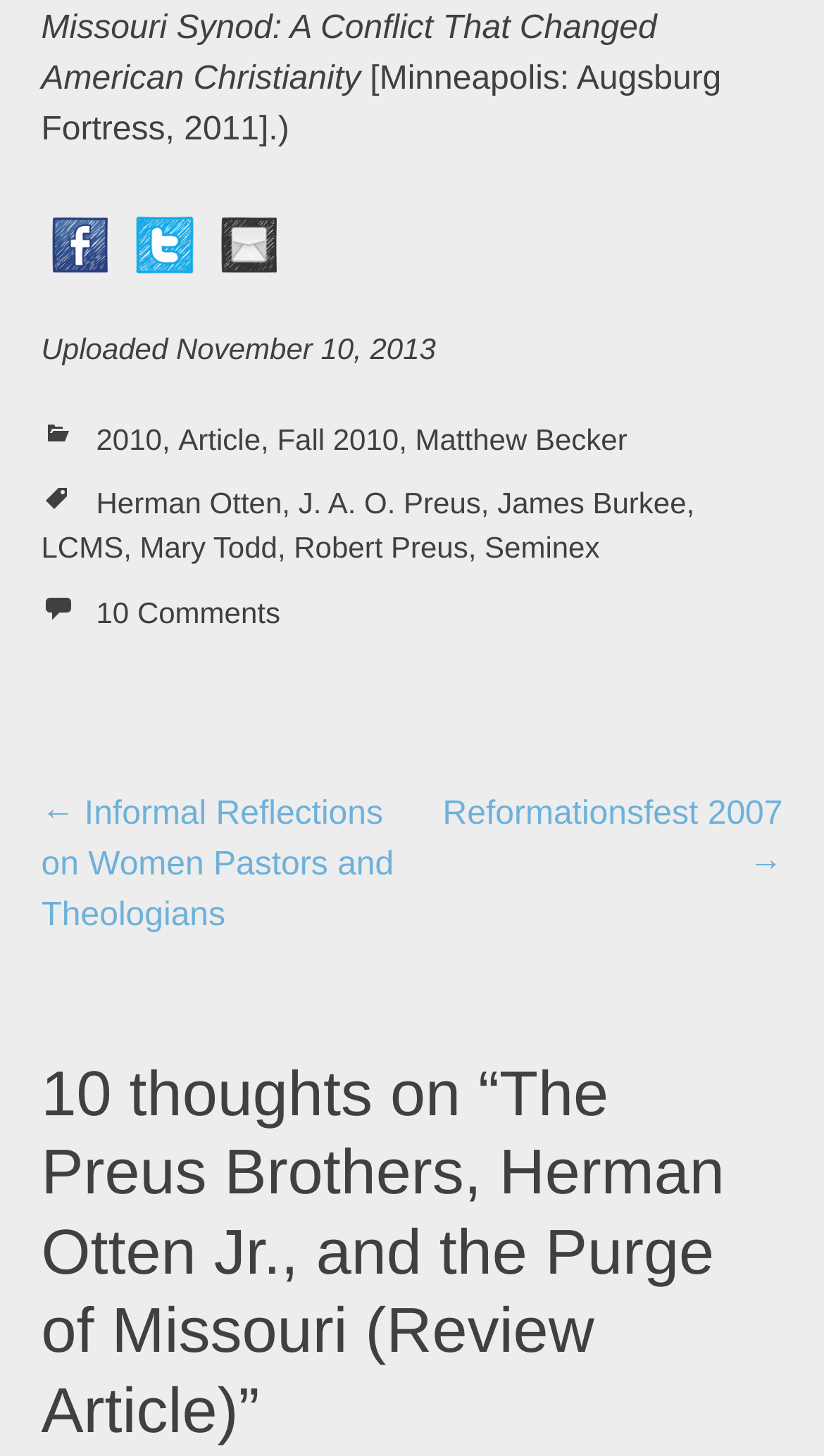Identify the bounding box for the UI element described as: "title="Facebook"". Ensure the coordinates are four float numbers between 0 and 1, formatted as [left, top, right, bottom].

[0.05, 0.155, 0.142, 0.18]